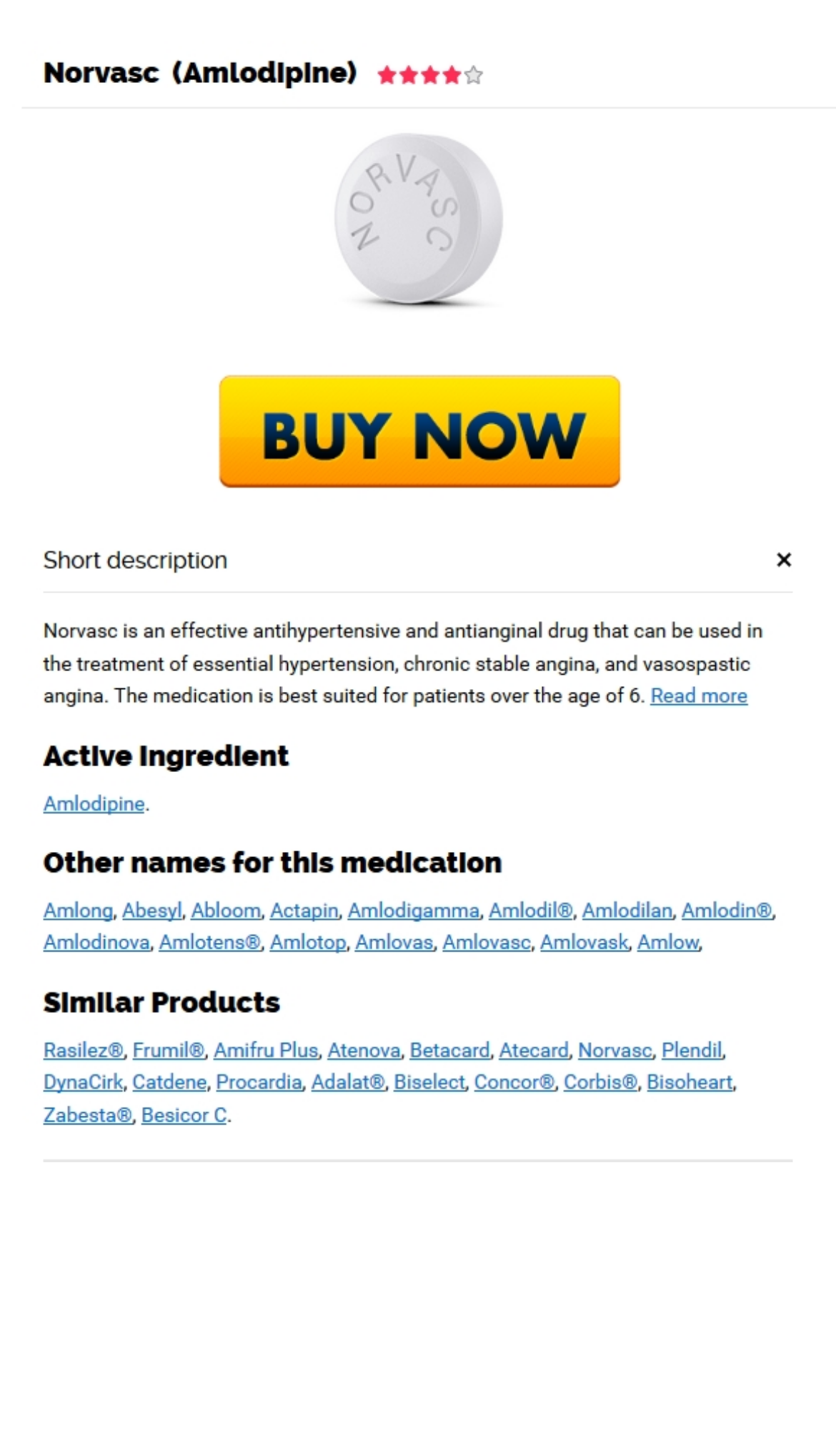For the following element description, predict the bounding box coordinates in the format (top-left x, top-left y, bottom-right x, bottom-right y). All values should be floating point numbers between 0 and 1. Description: Cookie Policy

[0.285, 0.907, 0.482, 0.929]